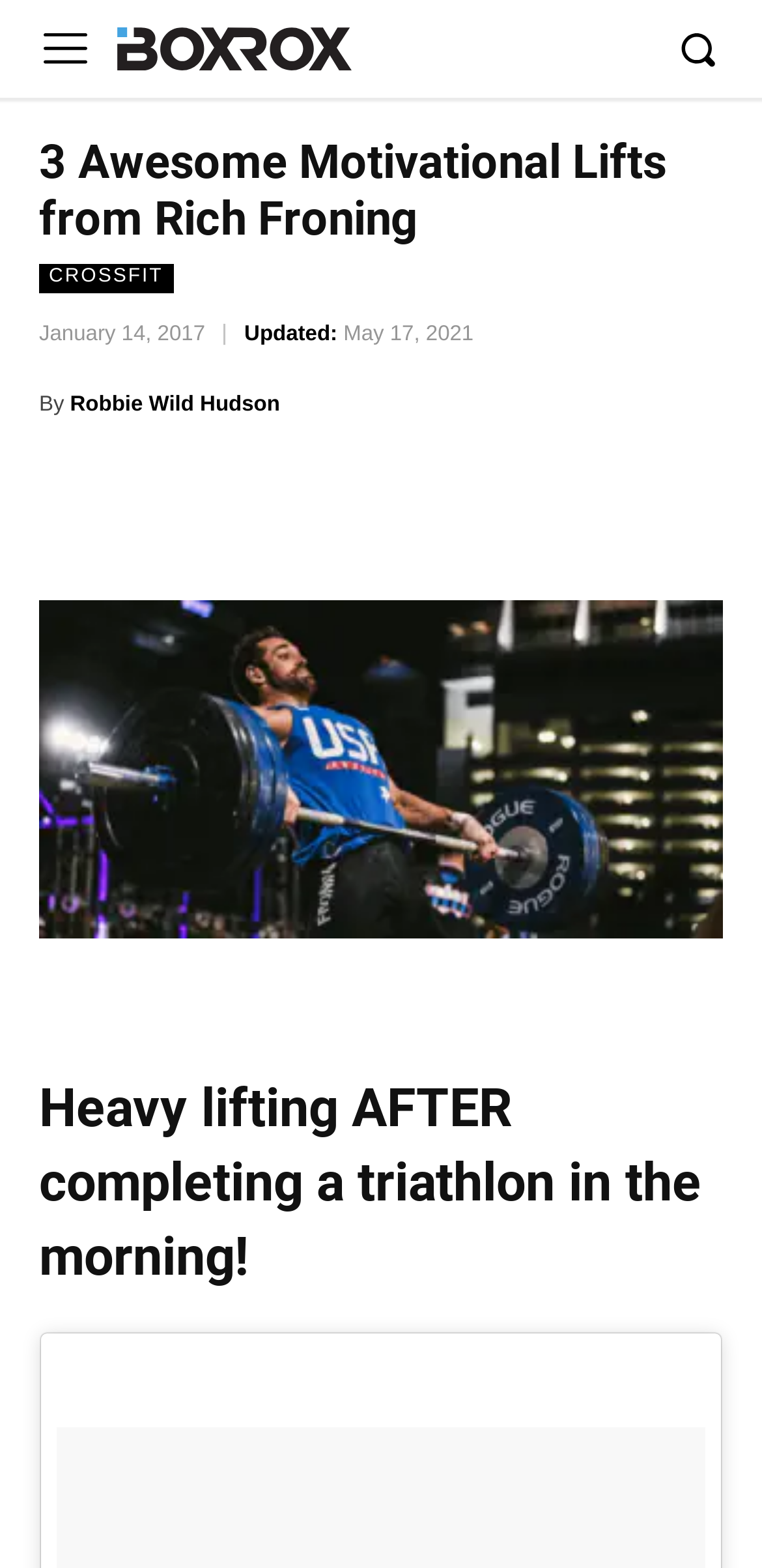Who is the author of this article?
Offer a detailed and full explanation in response to the question.

I found the author's name by looking at the text 'By' followed by a link with the text 'Robbie Wild Hudson', which indicates that Robbie Wild Hudson is the author of this article.